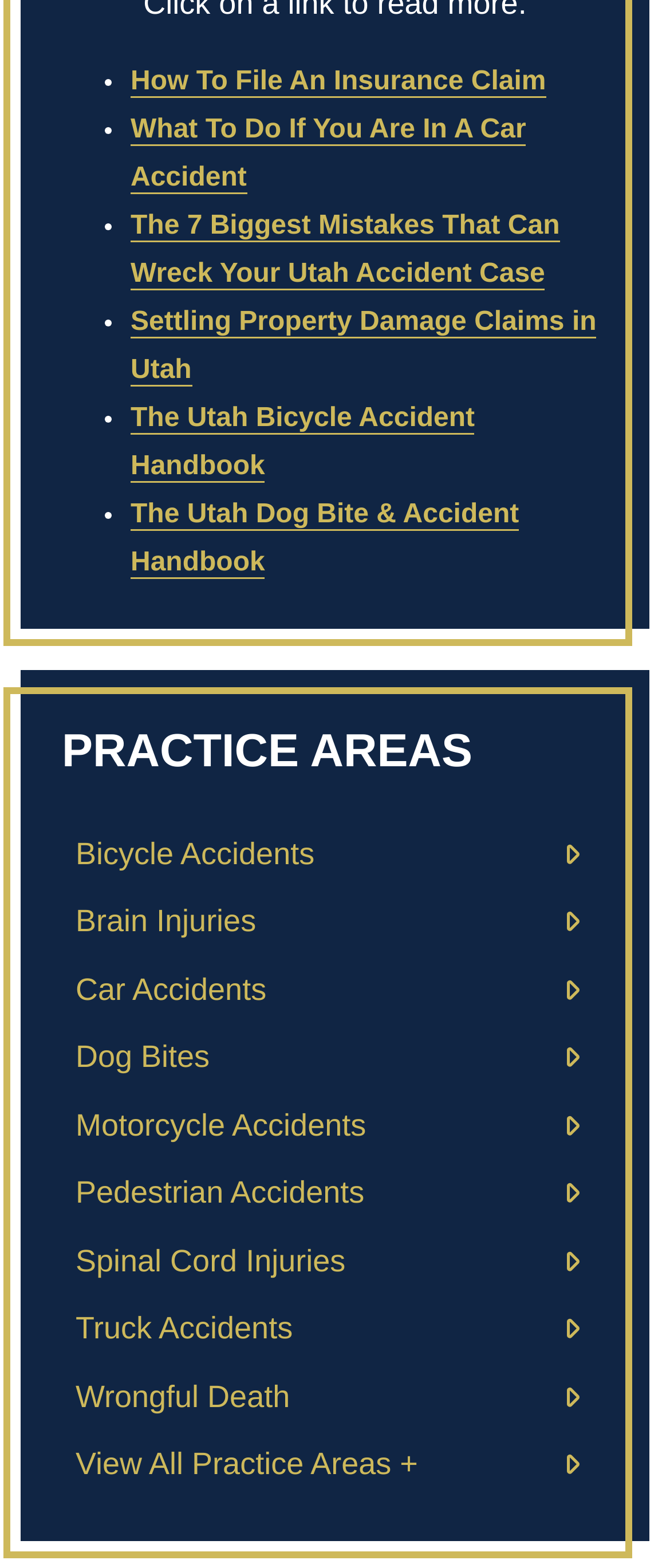How many links are there in the list?
Provide a short answer using one word or a brief phrase based on the image.

9